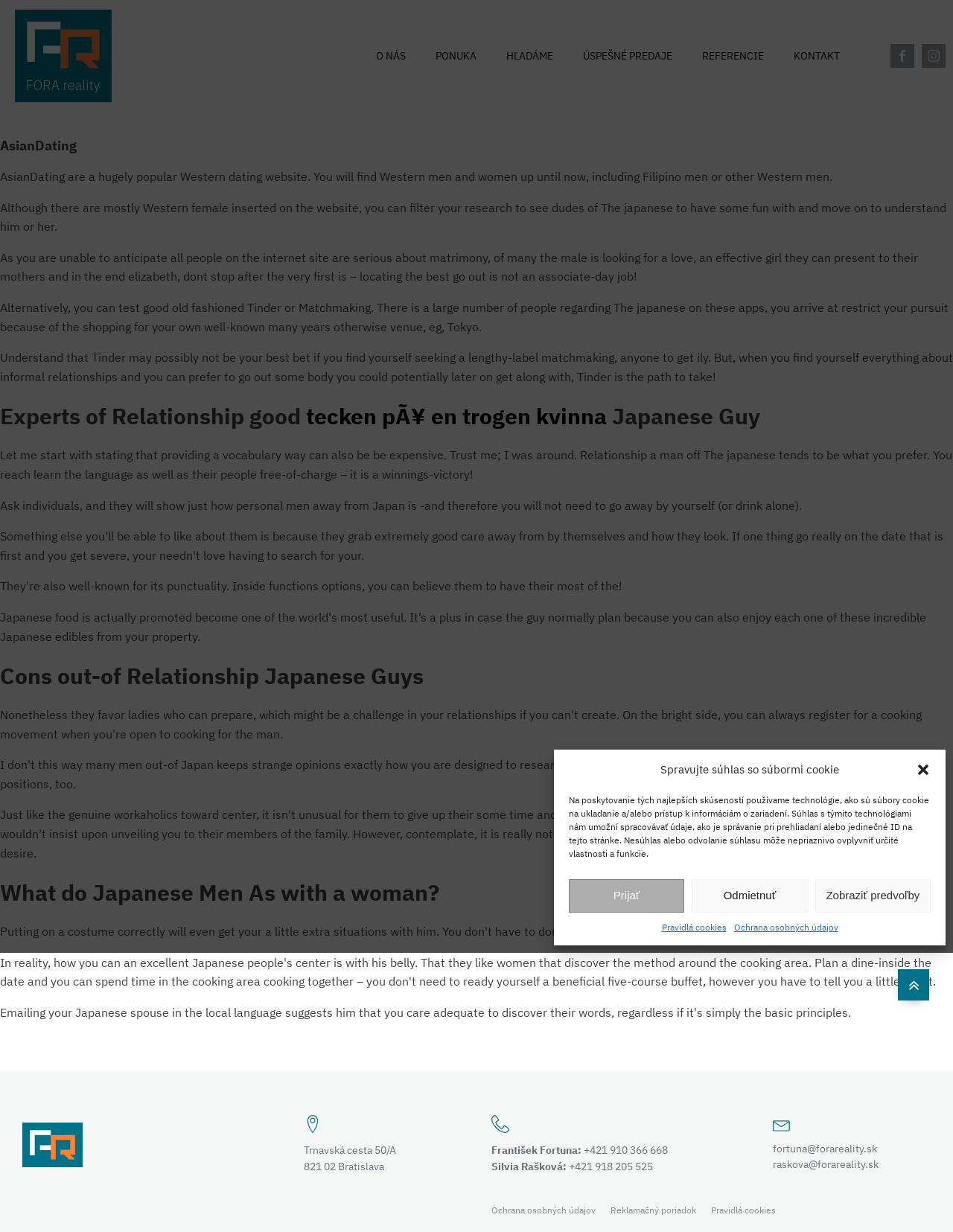Provide a one-word or one-phrase answer to the question:
What is the address of the company?

Trnavská cesta 50/A, 821 02 Bratislava